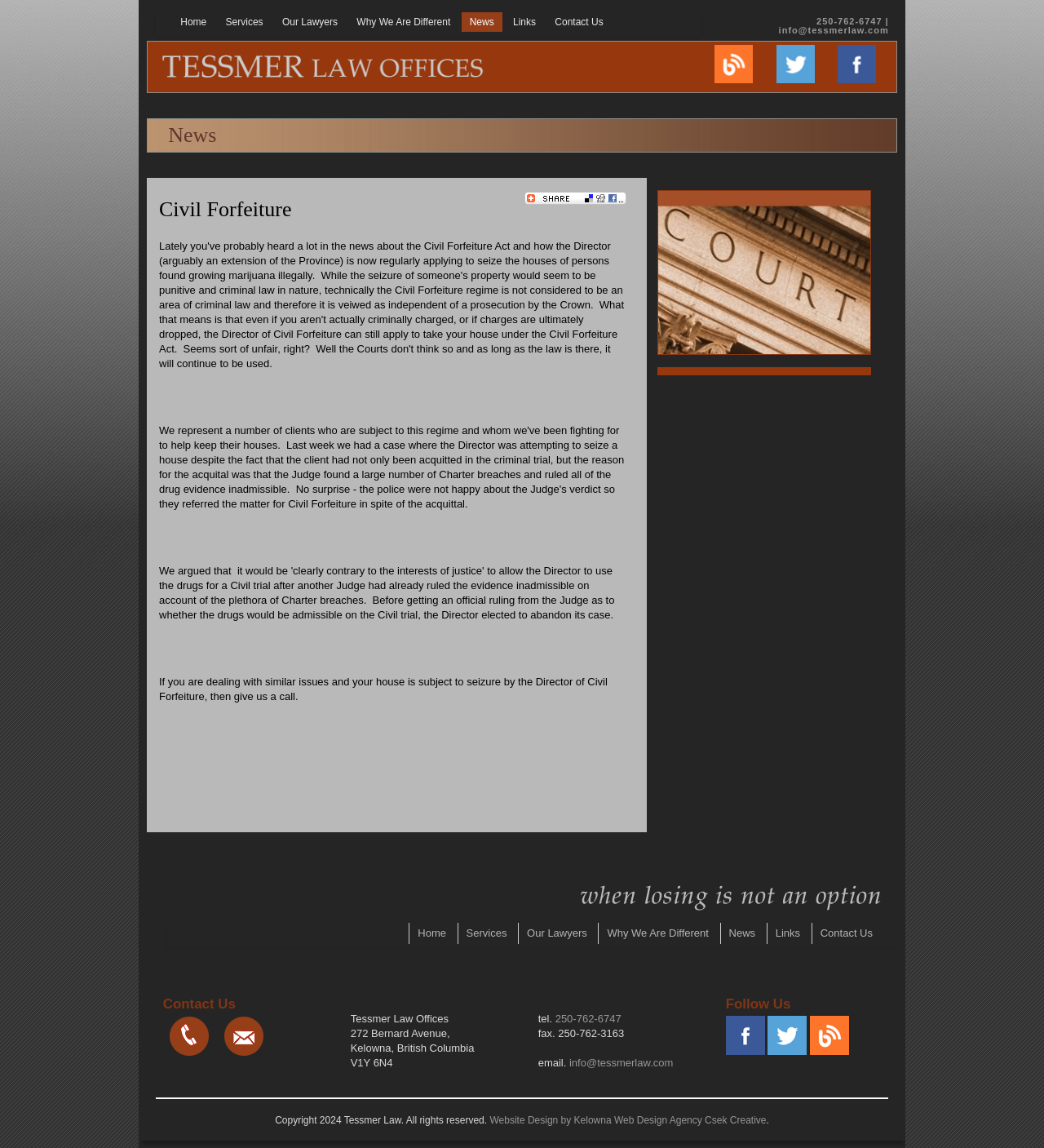What is the address of Tessmer Law Offices?
Offer a detailed and exhaustive answer to the question.

I found the address by looking at the contact information section at the bottom of the webpage, which lists the address as '272 Bernard Avenue, Kelowna, British Columbia V1Y 6N4'.